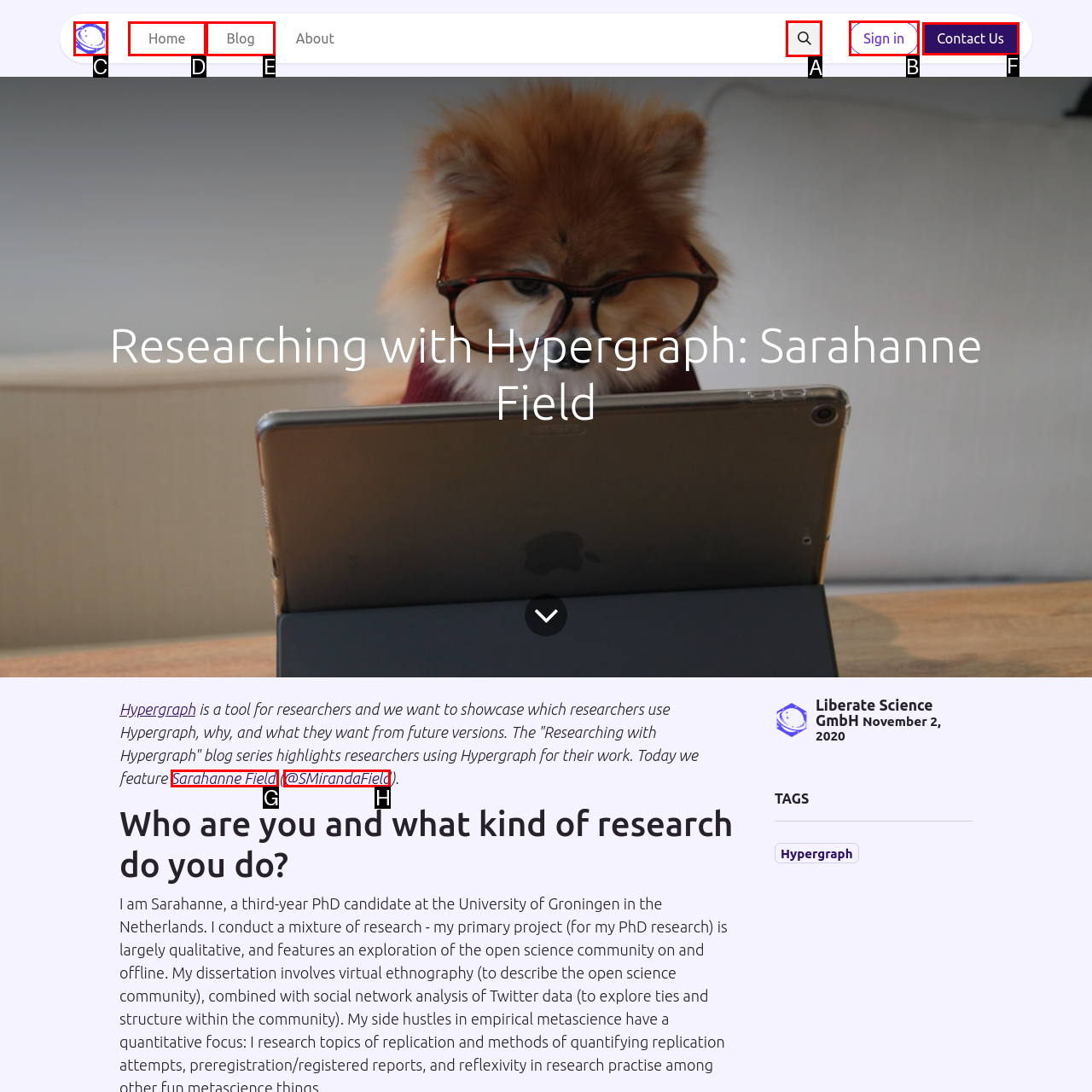Determine which HTML element matches the given description: Blog. Provide the corresponding option's letter directly.

E